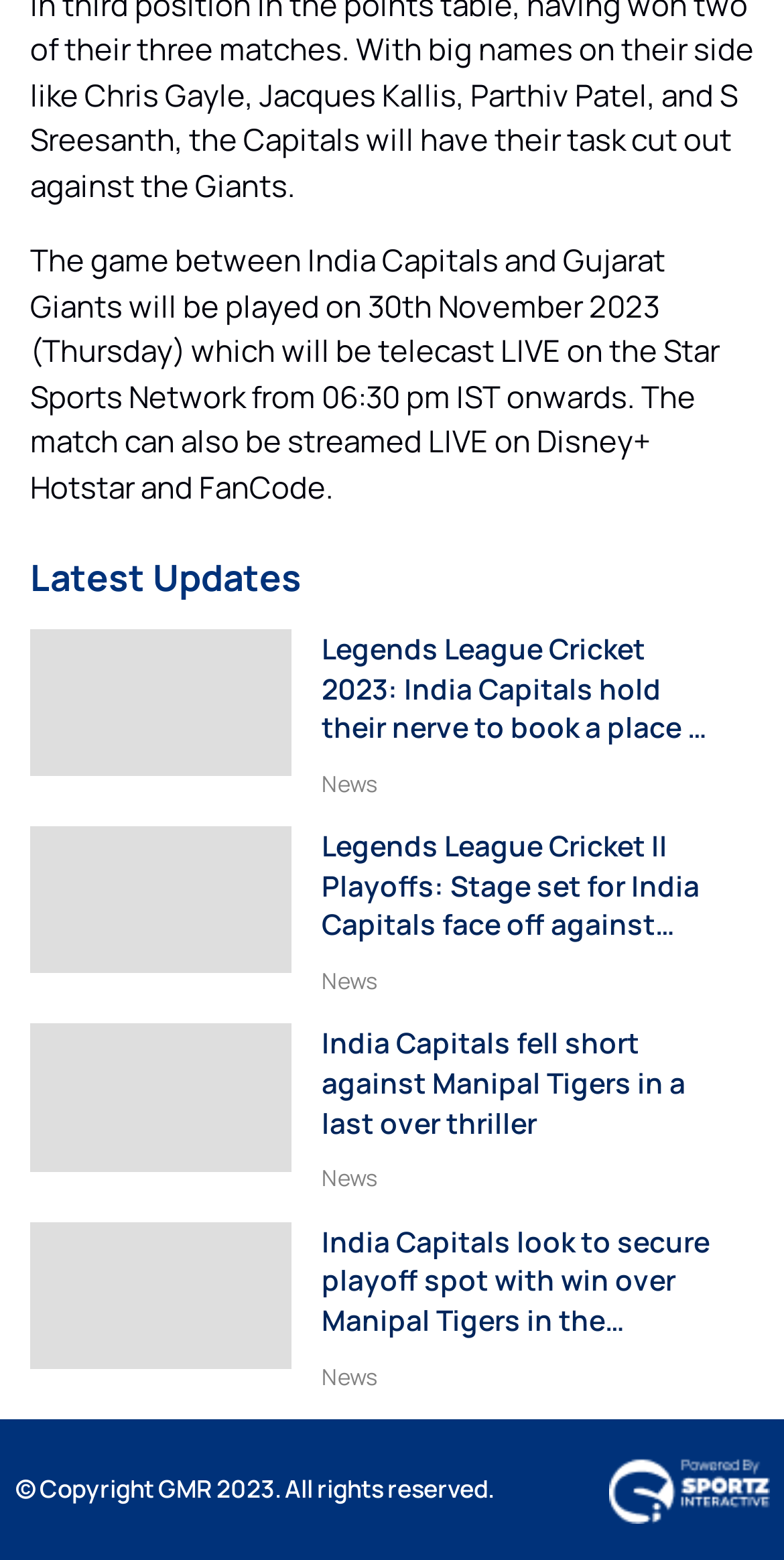Please find the bounding box coordinates of the element that you should click to achieve the following instruction: "View the news about India Capitals facing off against Gujarat Giants in the Eliminator". The coordinates should be presented as four float numbers between 0 and 1: [left, top, right, bottom].

[0.41, 0.53, 0.91, 0.607]